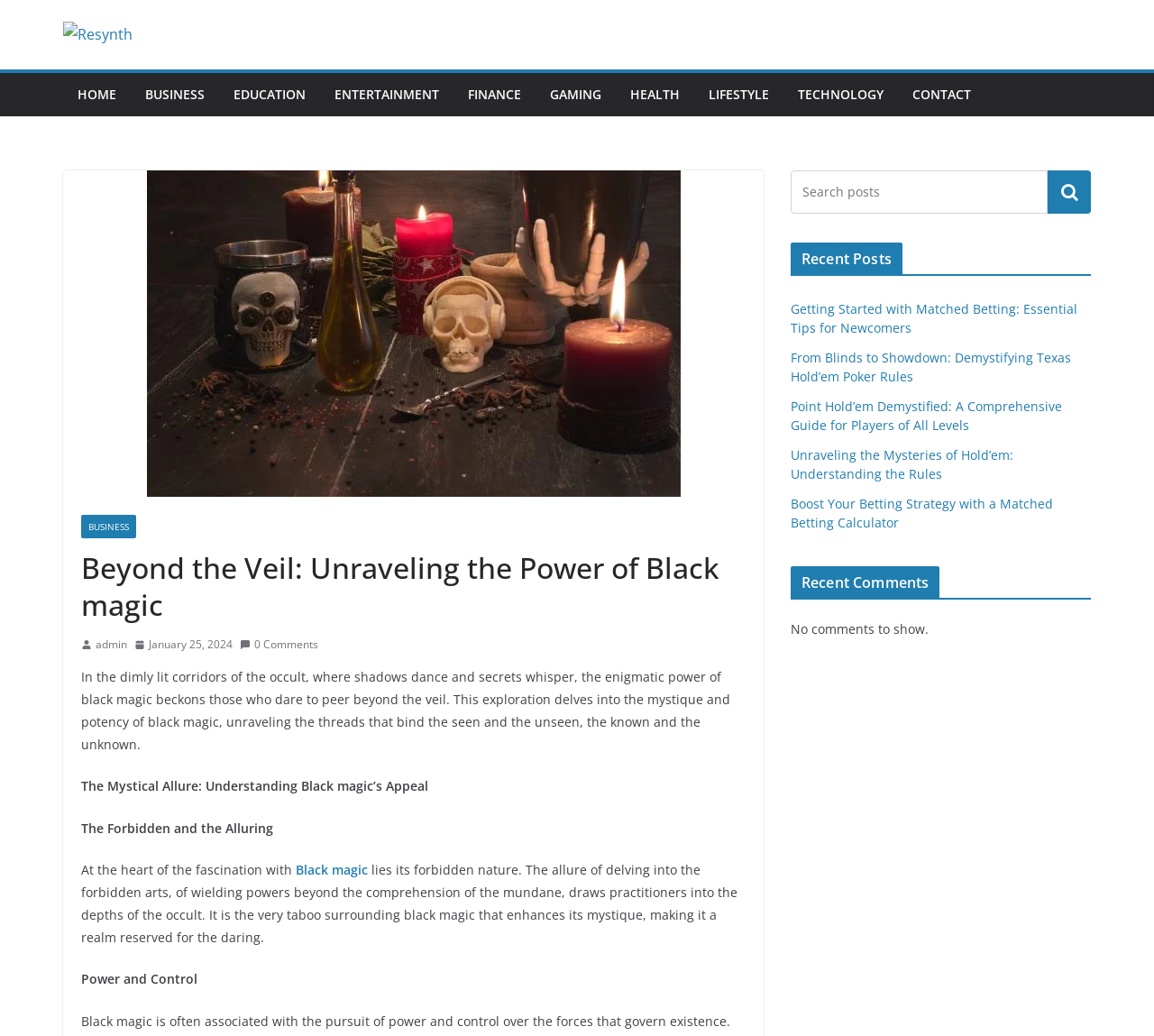Please provide a short answer using a single word or phrase for the question:
What is the main topic of the webpage?

Black magic